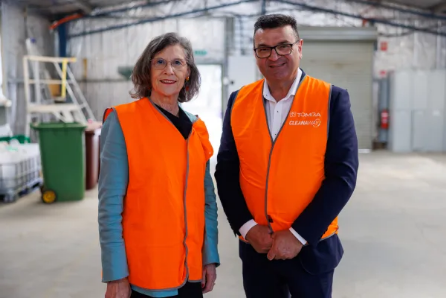Compose an extensive description of the image.

In a bright and spacious recycling facility, Mayor Robyn Gulline and Tony Catania proudly stand side by side, both wearing eye-catching orange vests that highlight their commitment to sustainability and community initiatives. The backdrop reveals an organized environment typical of a recycling depot, emphasizing their collaboration with TOMRA Cleanaway and the AXIS Worx team. This moment captures the essence of their joint efforts to enhance the local recycling program, showcasing their dedication to creating a viable business environment with a strong focus on environmental responsibility. The image celebrates the recent official opening of the new TOMRA Cleanaway Depot, reflecting a beneficial partnership aimed at promoting recycling and community engagement in Horsham.